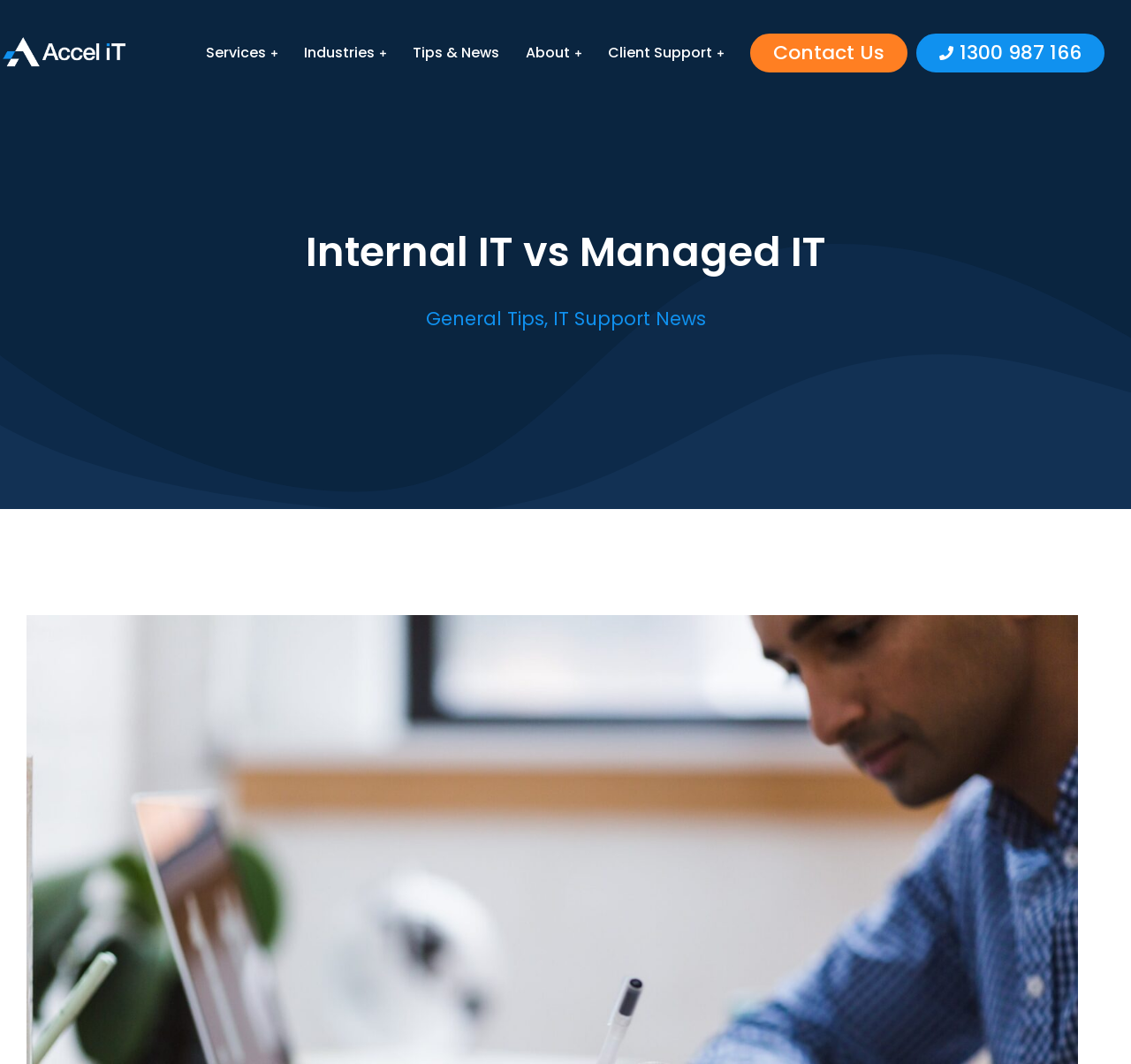Determine the heading of the webpage and extract its text content.

Internal IT vs Managed IT